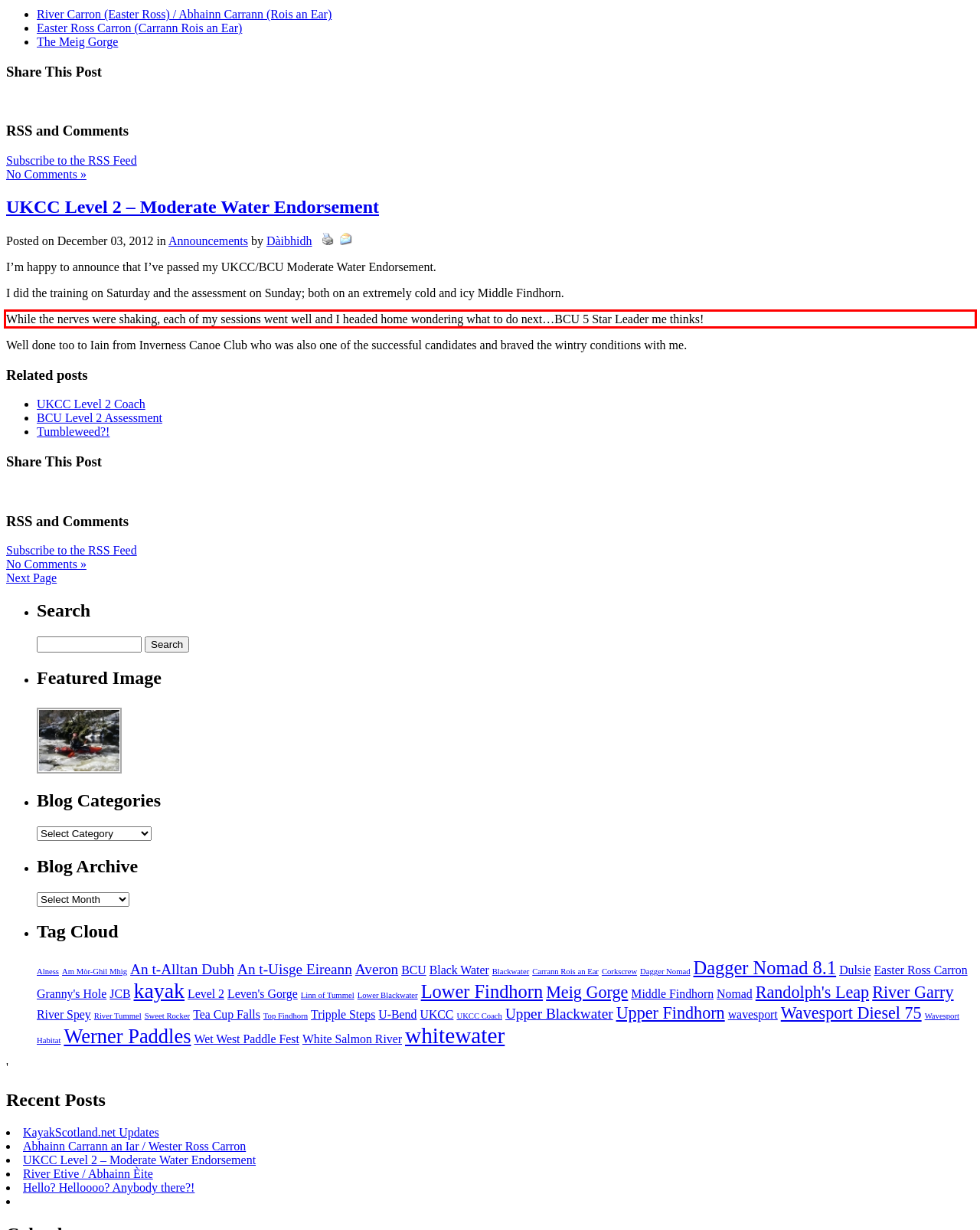Please use OCR to extract the text content from the red bounding box in the provided webpage screenshot.

While the nerves were shaking, each of my sessions went well and I headed home wondering what to do next…BCU 5 Star Leader me thinks!